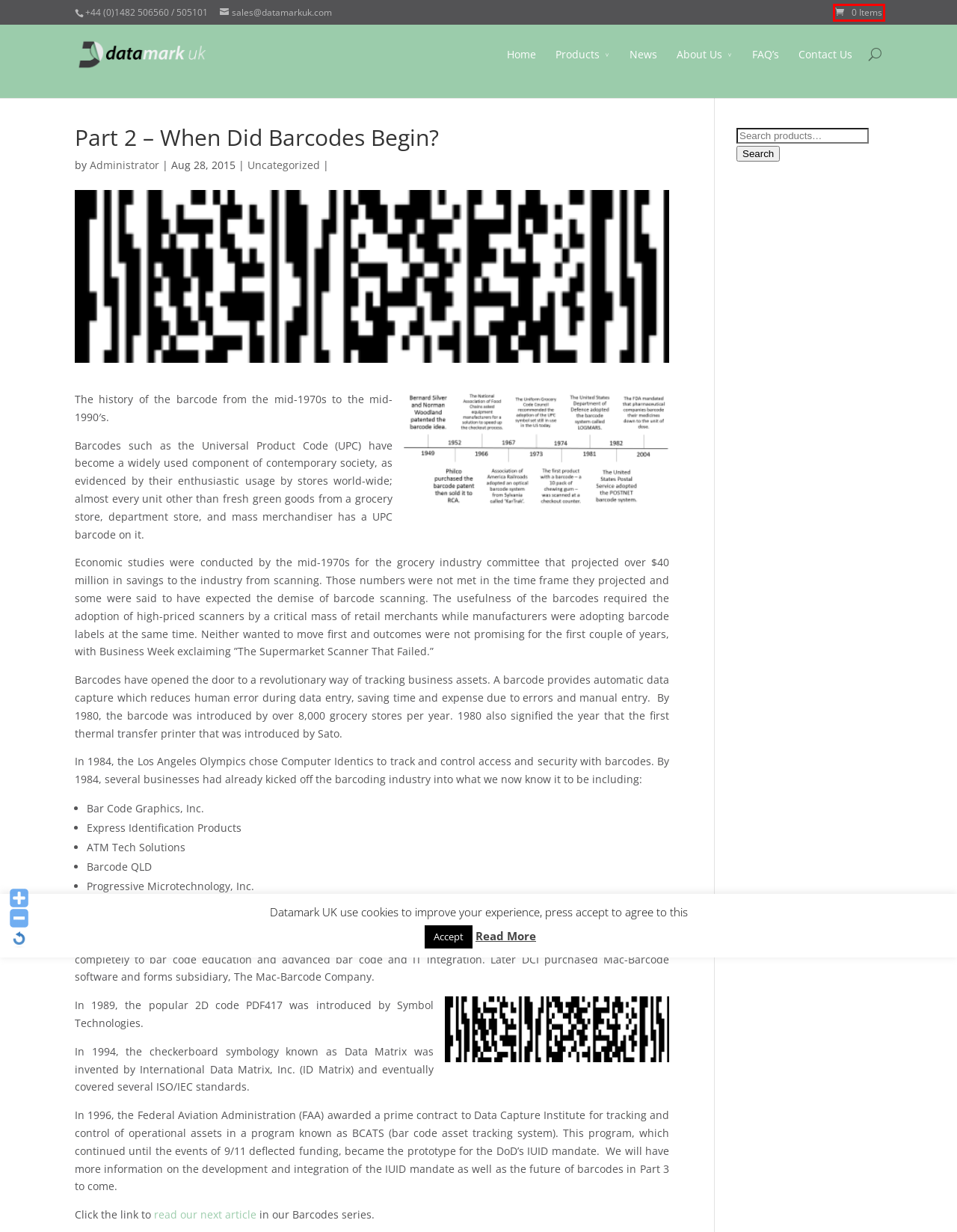Examine the screenshot of a webpage with a red rectangle bounding box. Select the most accurate webpage description that matches the new webpage after clicking the element within the bounding box. Here are the candidates:
A. FAQ's - Datamark UK
B. About Us - Datamark UK
C. Uncategorized Archives - Datamark UK
D. Administrator, Author at Datamark UK
E. Datamark UK - Providing labels and labelling solutions
F. News - Datamark UK
G. Cookies Policy - Datamark UK
H. Contact Us - Datamark UK

E